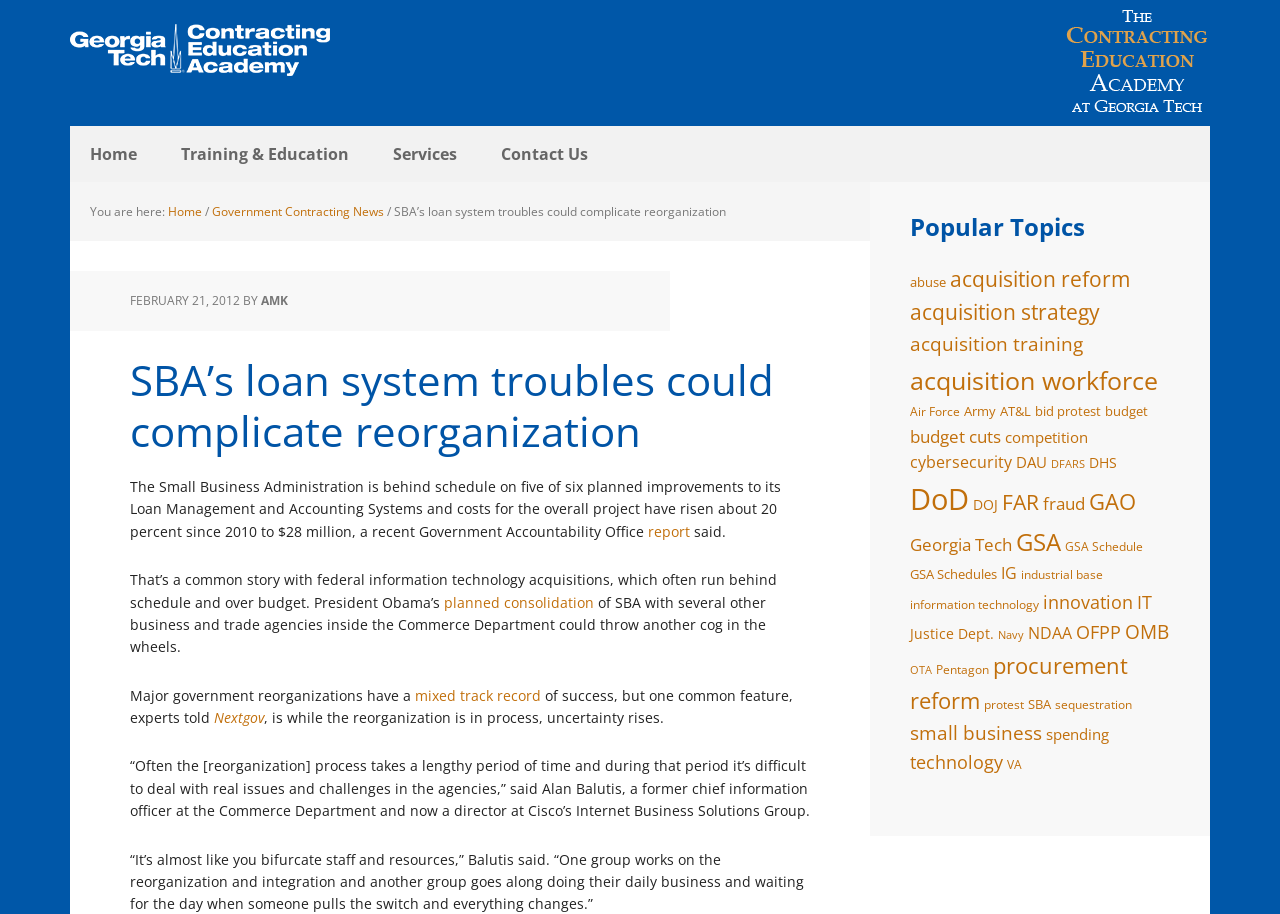Please determine the bounding box coordinates of the element to click on in order to accomplish the following task: "View 'Government Contracting News'". Ensure the coordinates are four float numbers ranging from 0 to 1, i.e., [left, top, right, bottom].

[0.166, 0.222, 0.3, 0.241]